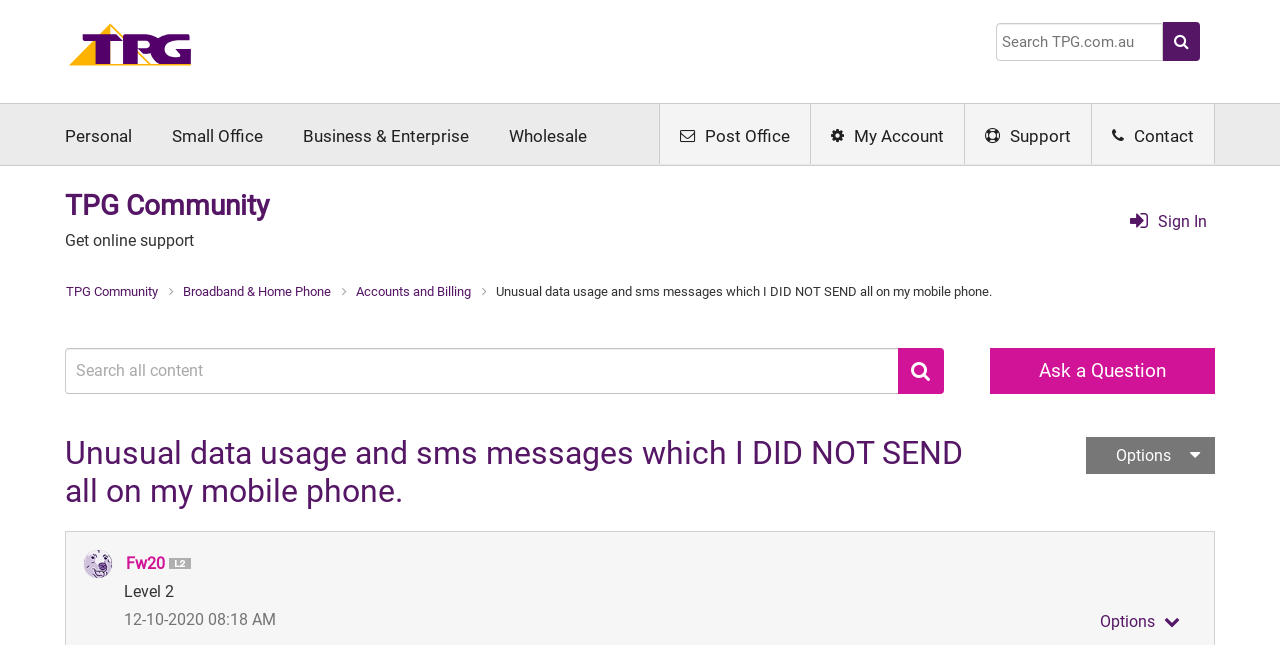Given the element description: "title="Home"", predict the bounding box coordinates of this UI element. The coordinates must be four float numbers between 0 and 1, given as [left, top, right, bottom].

[0.051, 0.063, 0.152, 0.093]